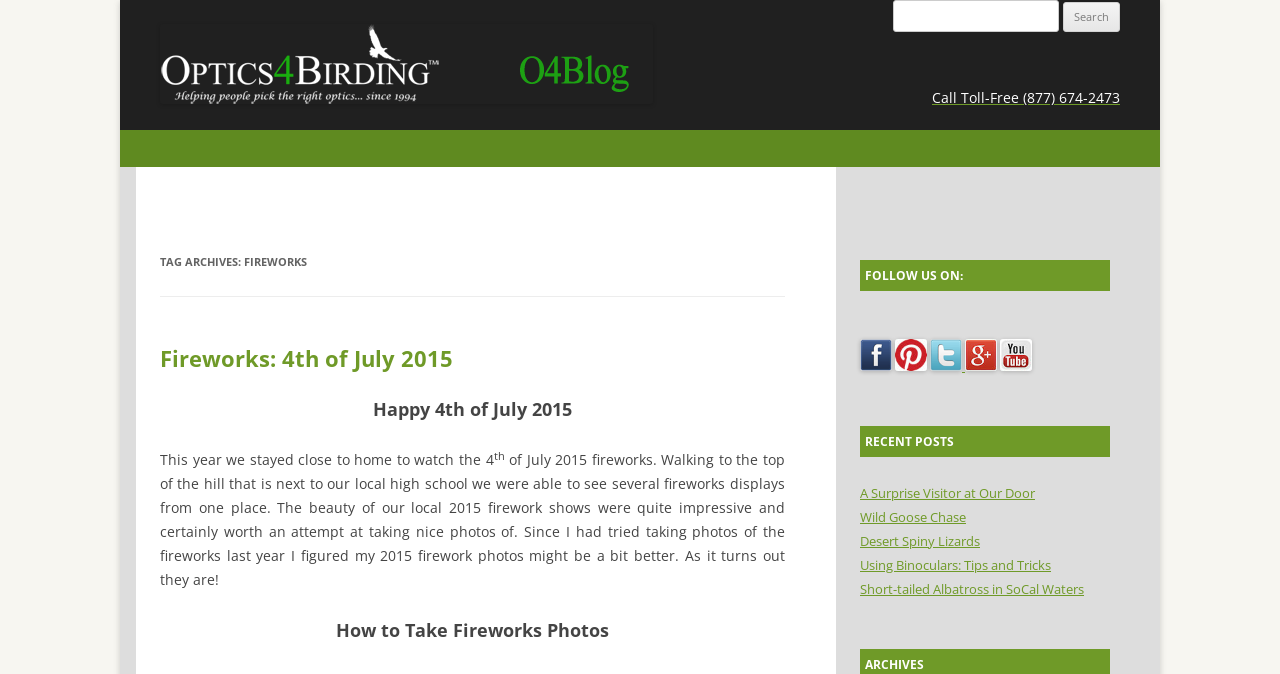Provide the bounding box coordinates of the UI element that matches the description: "alt="Facebook"".

[0.672, 0.529, 0.697, 0.556]